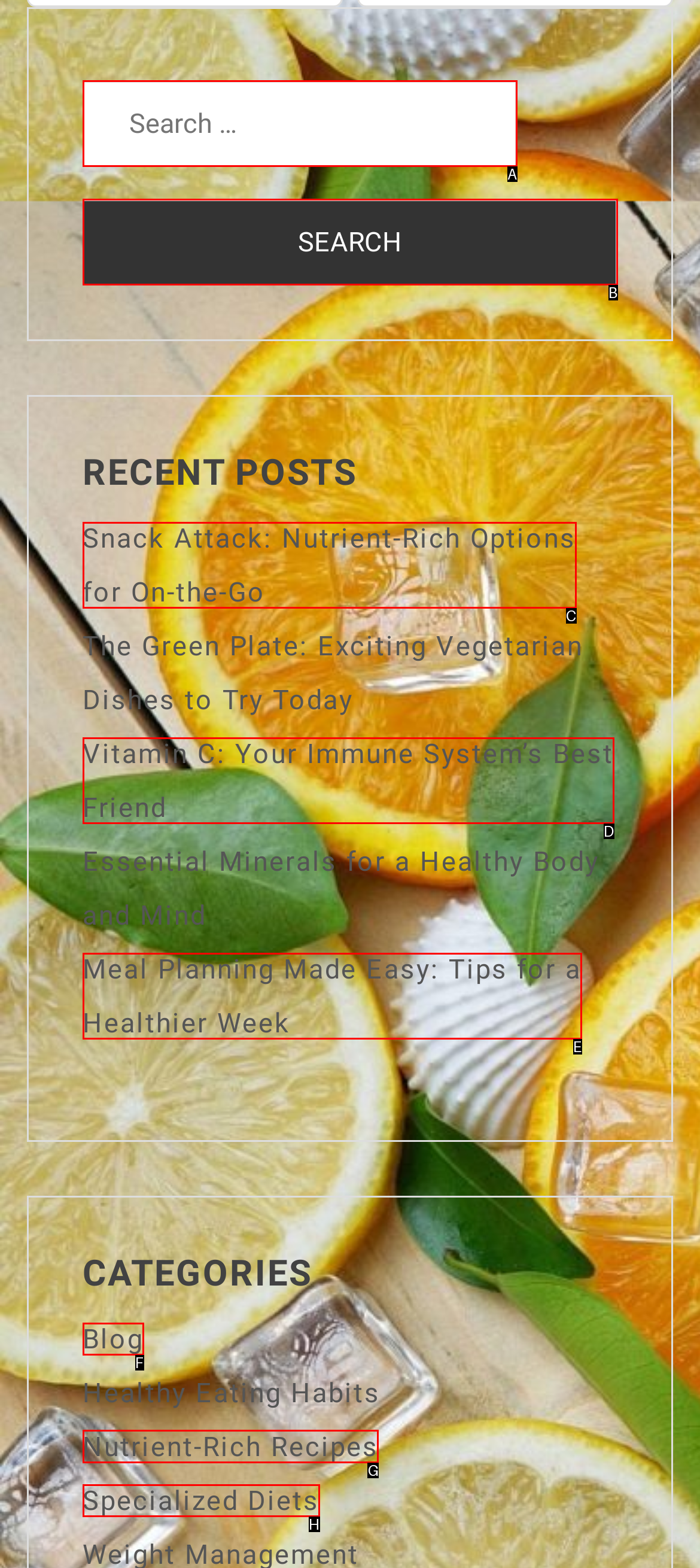Which option should be clicked to execute the following task: Explore the 'Nutrient-Rich Recipes' section? Respond with the letter of the selected option.

G